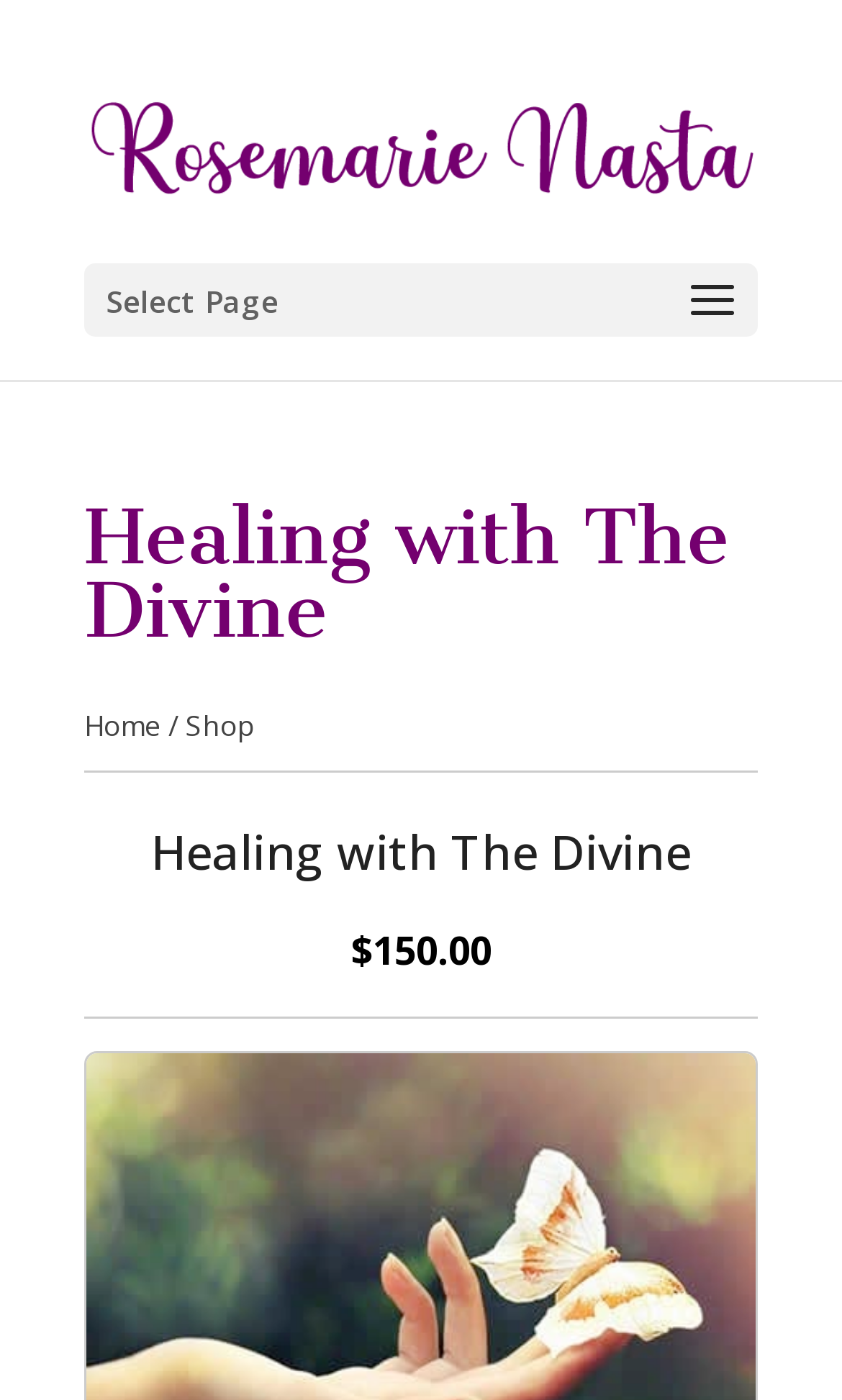Detail the webpage's structure and highlights in your description.

The webpage is titled "Healing with The Divine | Rosemarie Nasta" and appears to be a service page for a healing session. At the top left of the page, there is a link and an image, both labeled "Rosemarie Nasta", which suggests that Rosemarie Nasta is the provider of the healing service. 

Below the image and link, there is a dropdown menu labeled "Select Page". Further down, there are three headings: "Healing with The Divine", "Home / Shop", and another "Healing with The Divine". The "Home / Shop" heading has two links underneath, "Home" and "Shop", which are positioned side by side. 

The main content of the page appears to be a description of a one-hour healing session, which is priced at $150.00, as indicated by the text at the bottom of the page. The first 10 minutes of the session involve interaction with the client to discuss their physical and emotional well-being, followed by a trance channel session.